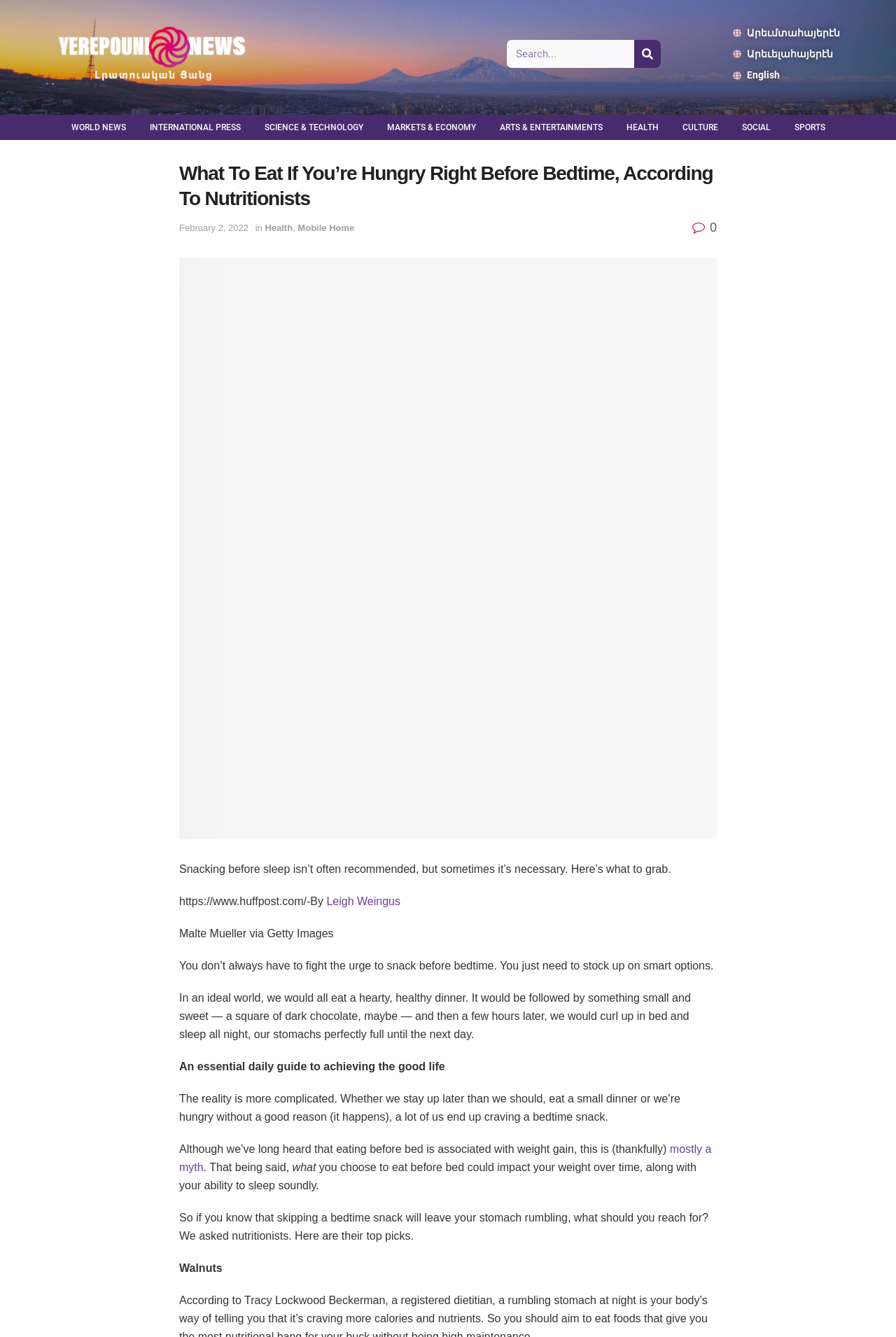Please determine the bounding box coordinates for the UI element described as: "parent_node: Search name="s" placeholder="Search..."".

[0.566, 0.03, 0.707, 0.051]